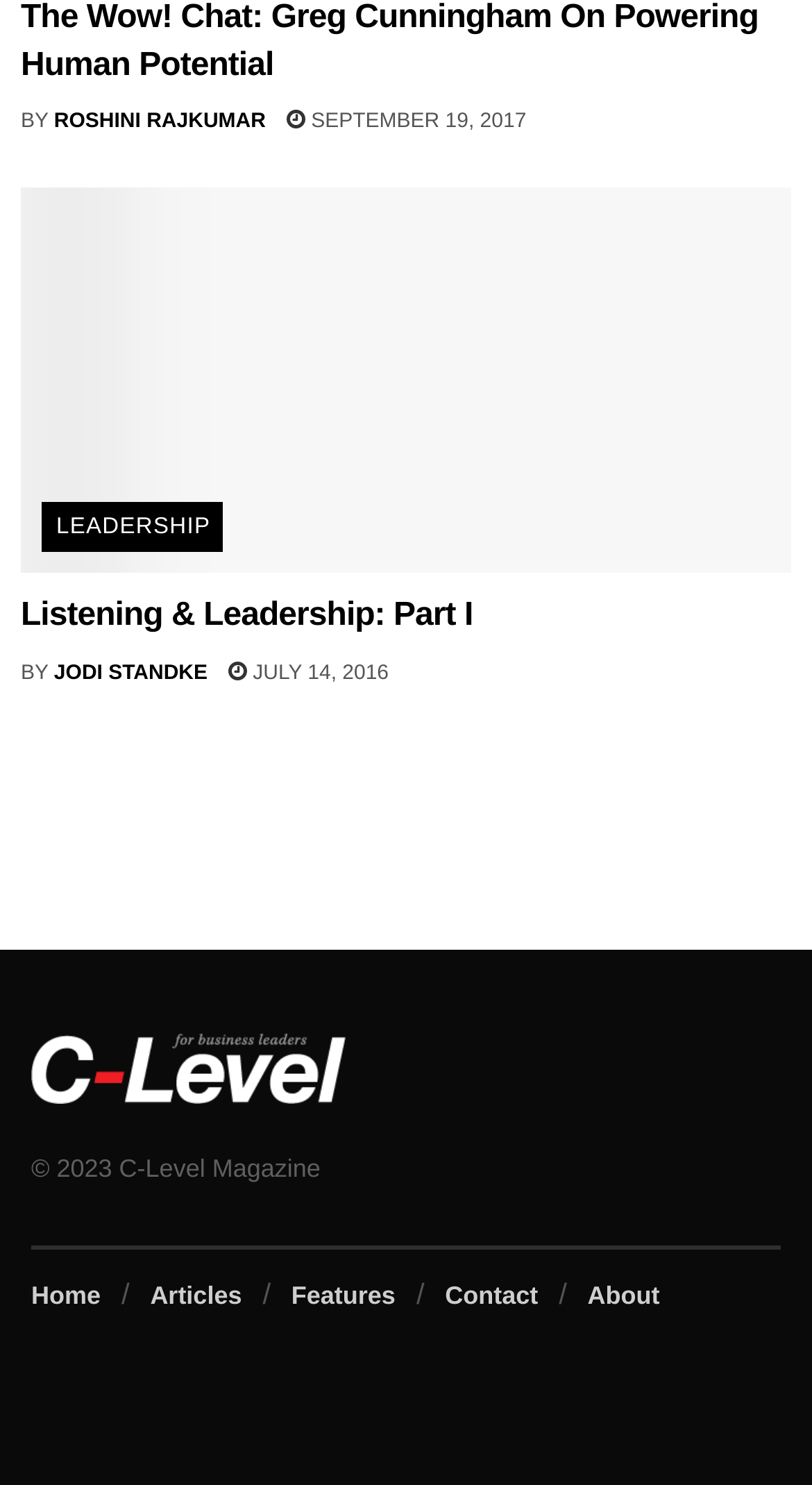Using floating point numbers between 0 and 1, provide the bounding box coordinates in the format (top-left x, top-left y, bottom-right x, bottom-right y). Locate the UI element described here: ONLINE PHYSIOTHERAPY

None